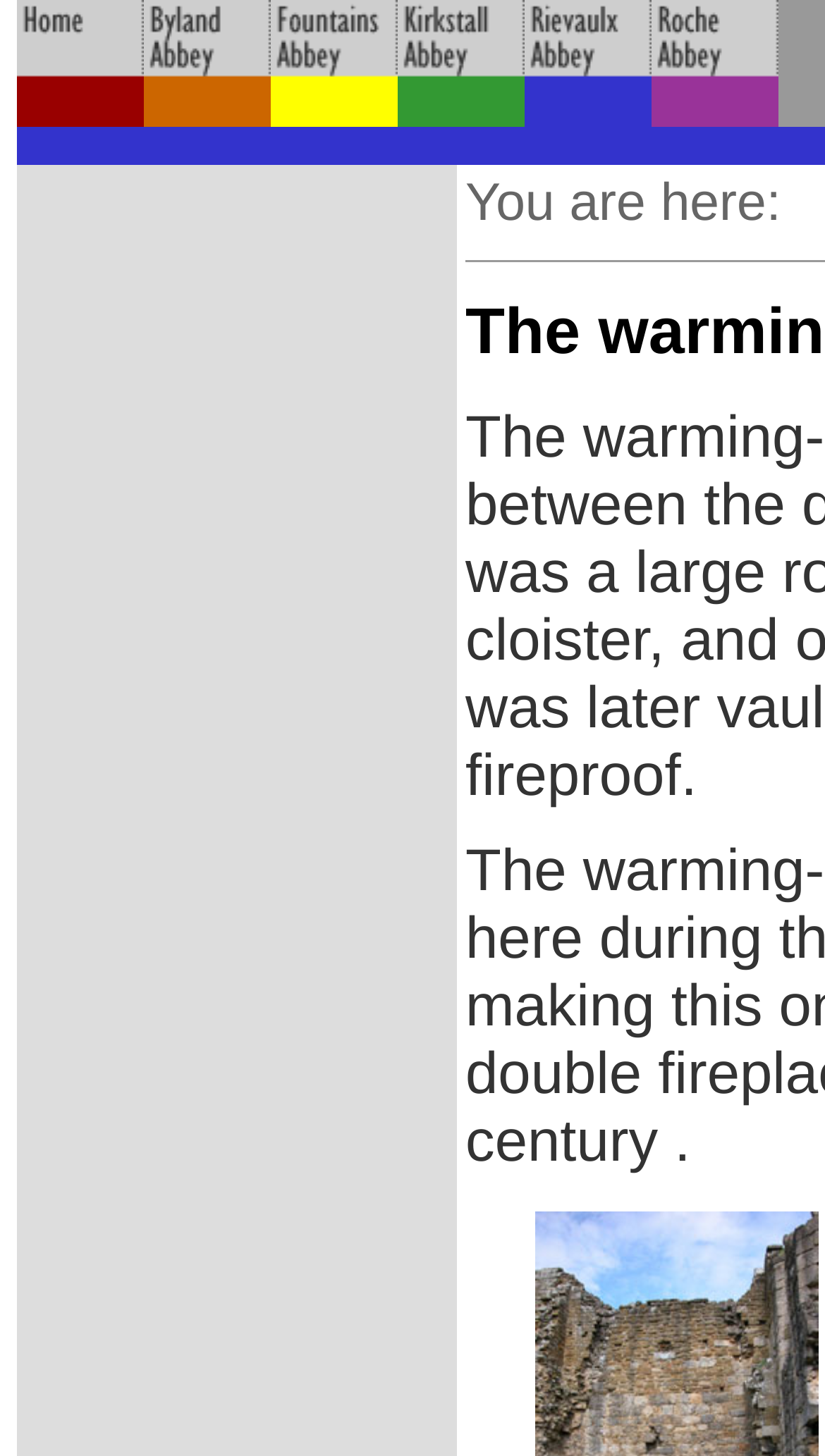Generate an in-depth caption that captures all aspects of the webpage.

The webpage is dedicated to The Cistercians in Yorkshire project. At the top, there are six navigation links, each accompanied by an image, arranged horizontally from left to right. The links are "go to home page", "go to byland abbey pages", "go to fountains abbey pages", "go to kirkstall abbey pages", "go to rievaulx abbey pages", and "go to roche abbey pages". Each link and its corresponding image occupy a similar amount of horizontal space, taking up the full width of the page.